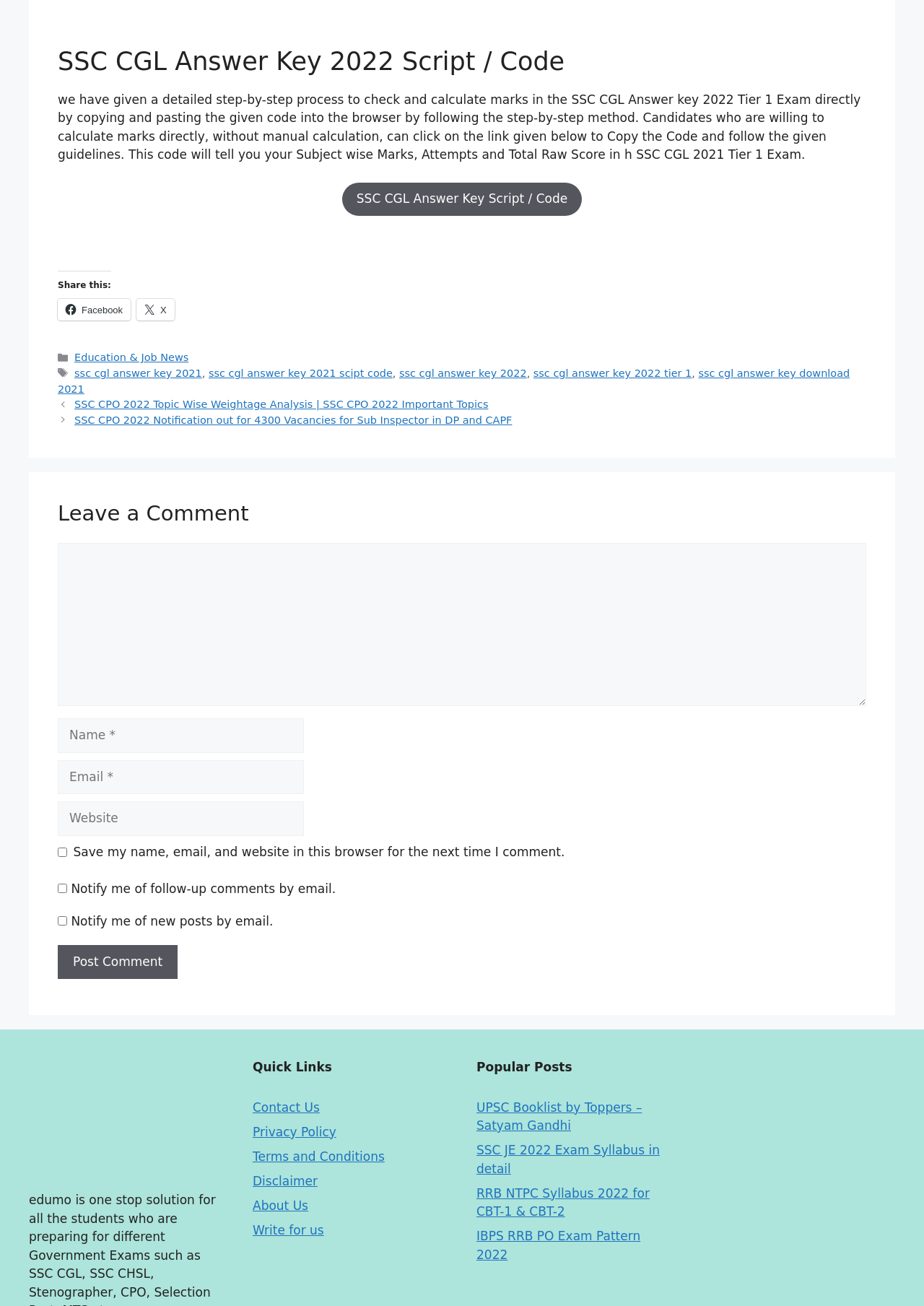Specify the bounding box coordinates of the region I need to click to perform the following instruction: "Click on the link to copy the SSC CGL Answer Key Script / Code". The coordinates must be four float numbers in the range of 0 to 1, i.e., [left, top, right, bottom].

[0.37, 0.14, 0.63, 0.165]